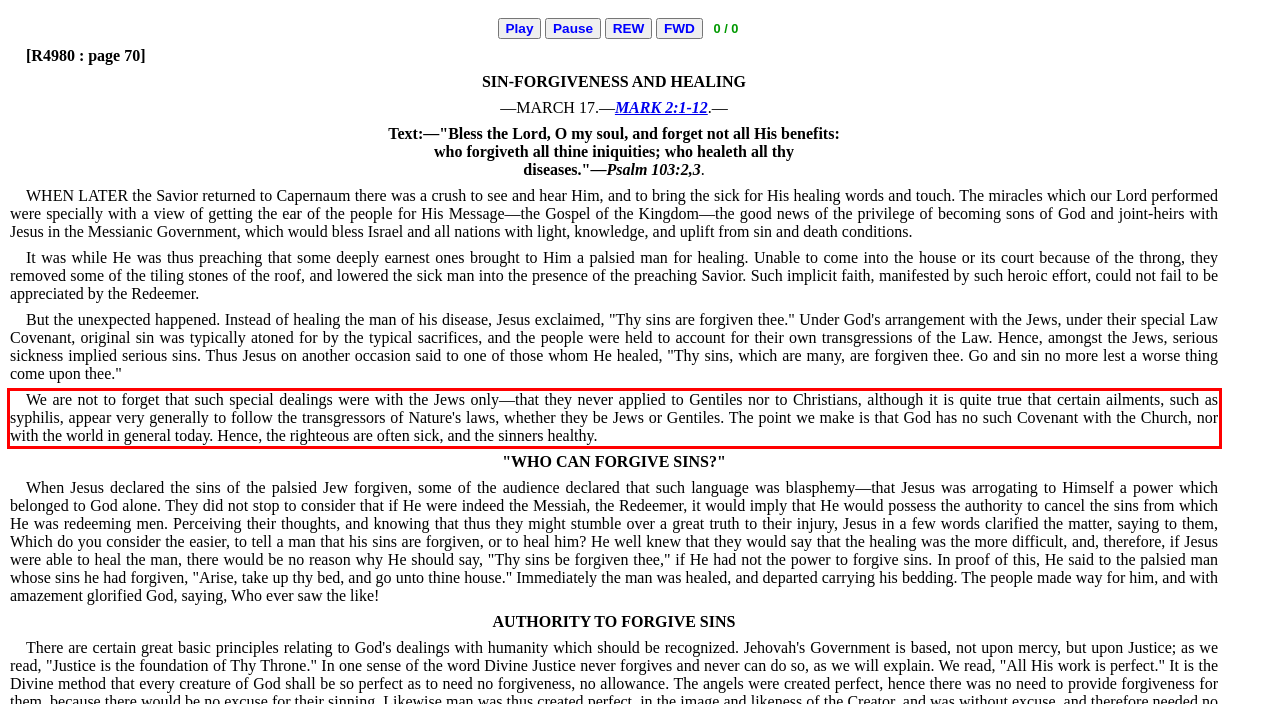Extract and provide the text found inside the red rectangle in the screenshot of the webpage.

We are not to forget that such special dealings were with the Jews only—that they never applied to Gentiles nor to Christians, although it is quite true that certain ailments, such as syphilis, appear very generally to follow the transgressors of Nature's laws, whether they be Jews or Gentiles. The point we make is that God has no such Covenant with the Church, nor with the world in general today. Hence, the righteous are often sick, and the sinners healthy.